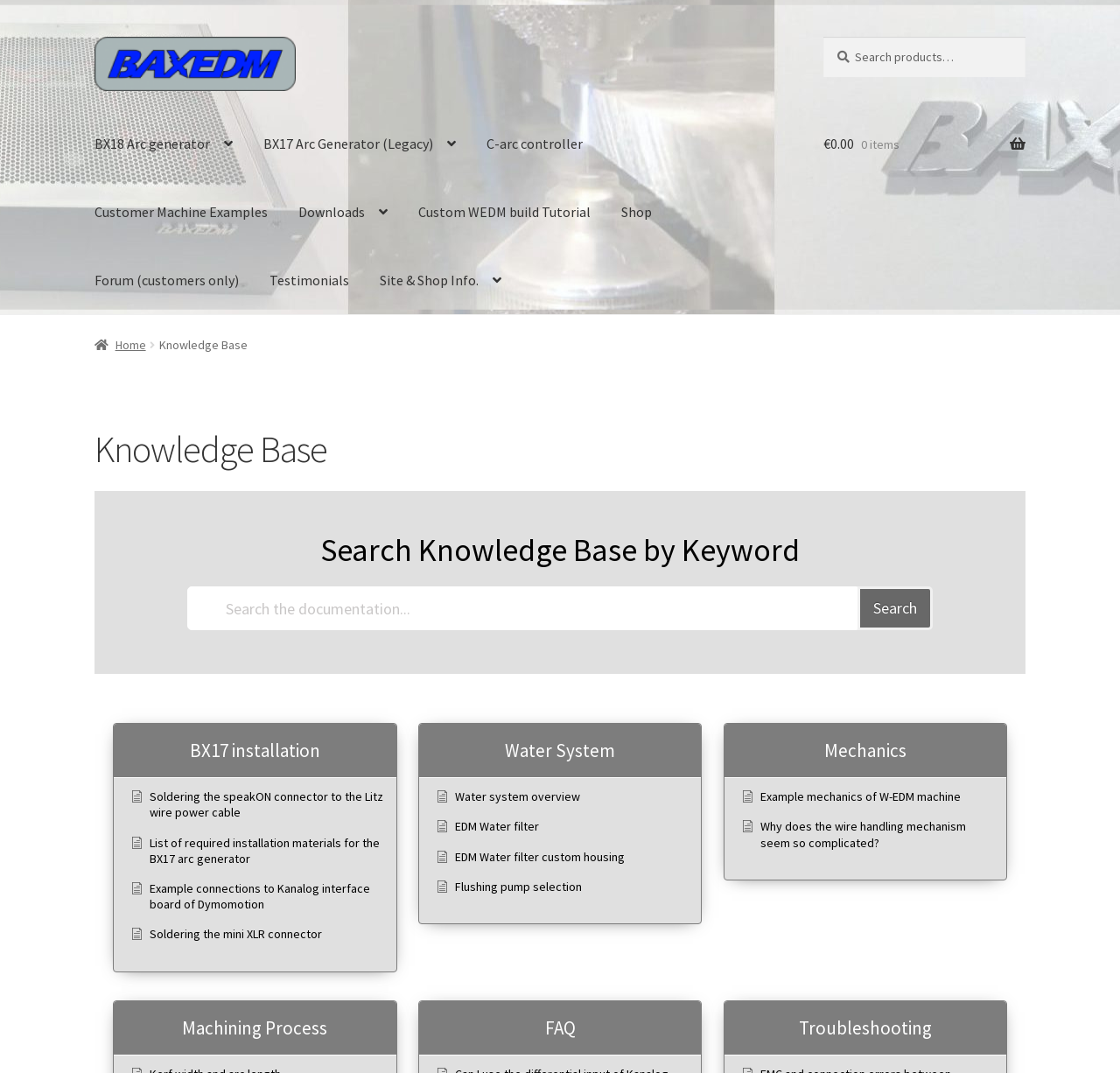Analyze the image and answer the question with as much detail as possible: 
How many headings are there in the main content area?

There are 6 headings in the main content area, which include 'BX17 installation', 'Water System', 'Mechanics', 'Machining Process', 'FAQ', and 'Troubleshooting'.